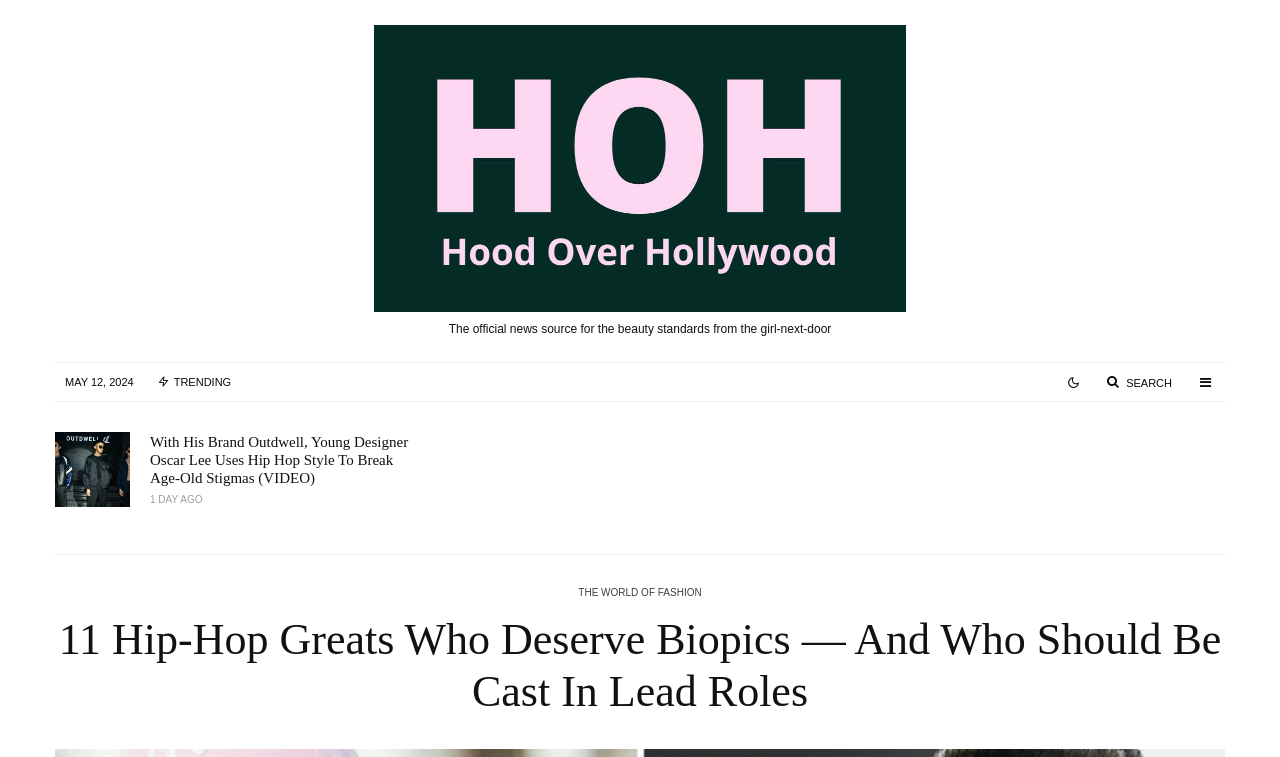Locate the bounding box of the UI element described by: "alt="Heinrich Harbisch Schiffswerft GmbH"" in the given webpage screenshot.

None